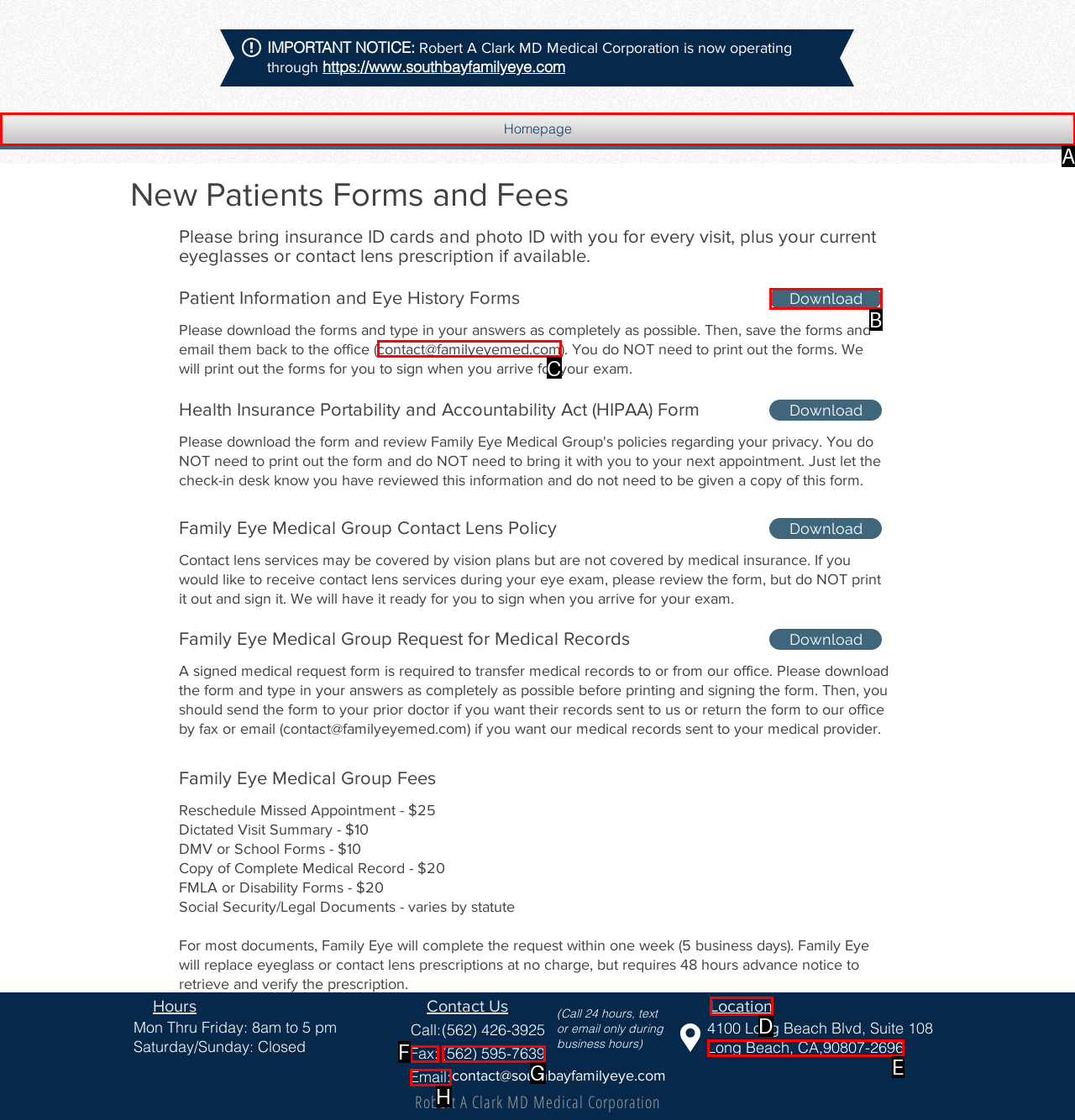What option should you select to complete this task: Learn about PRIME MINISTER’S EMPLOYMENT GENERATION PROGRAMME? Indicate your answer by providing the letter only.

None